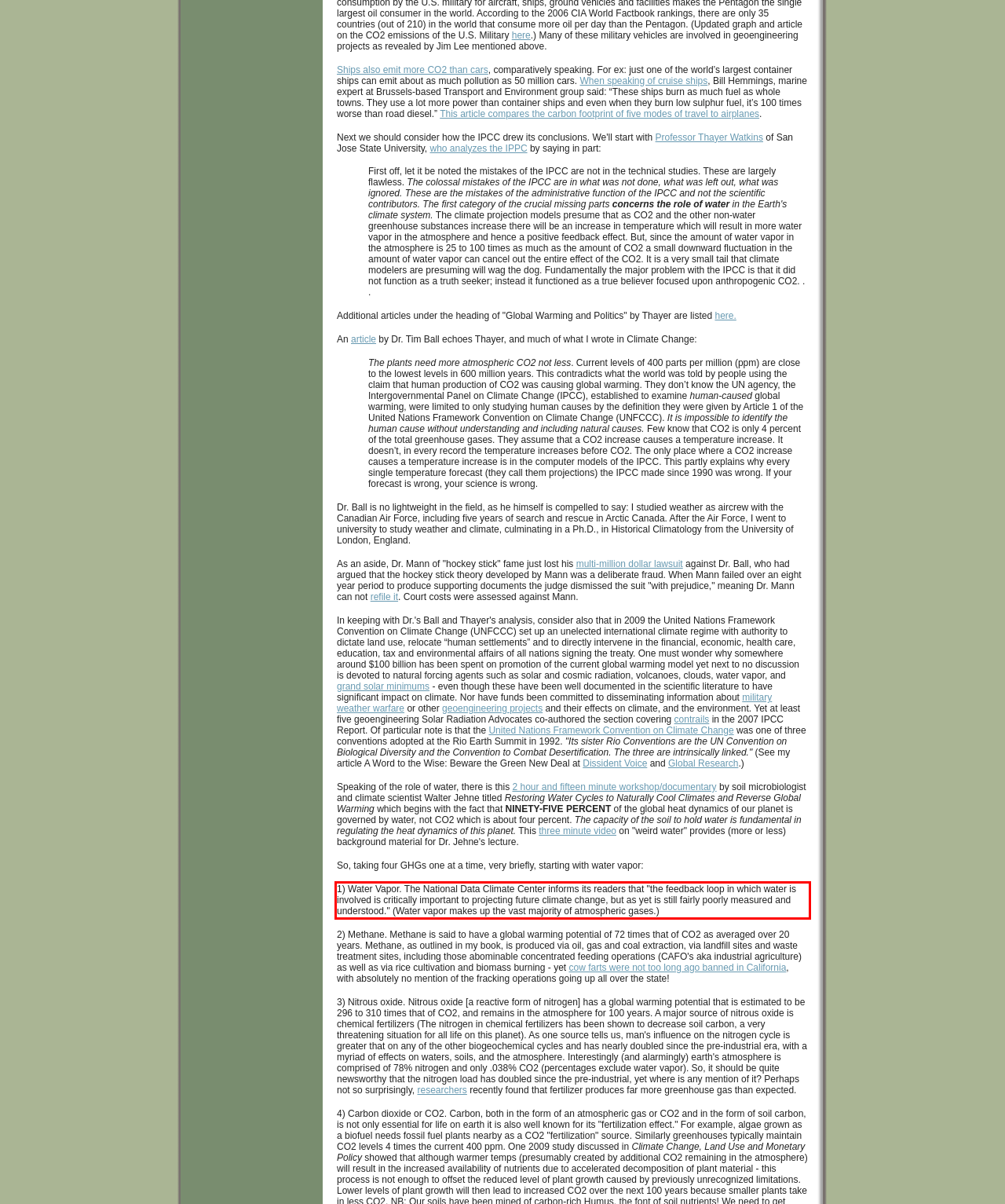Using the webpage screenshot, recognize and capture the text within the red bounding box.

1) Water Vapor. The National Data Climate Center informs its readers that "the feedback loop in which water is involved is critically important to projecting future climate change, but as yet is still fairly poorly measured and understood." (Water vapor makes up the vast majority of atmospheric gases.)